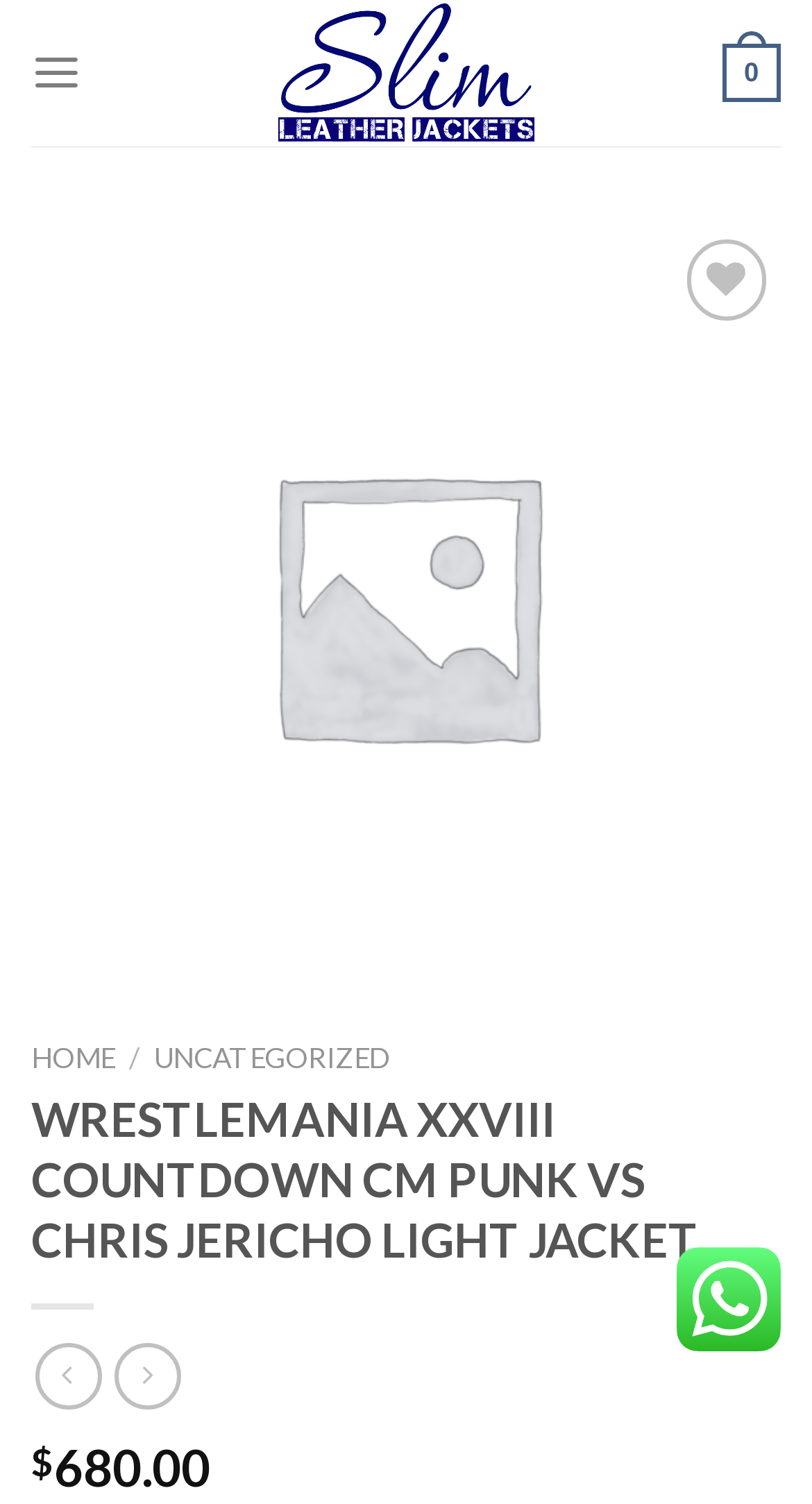Is the 'Previous' button enabled?
Observe the image and answer the question with a one-word or short phrase response.

No